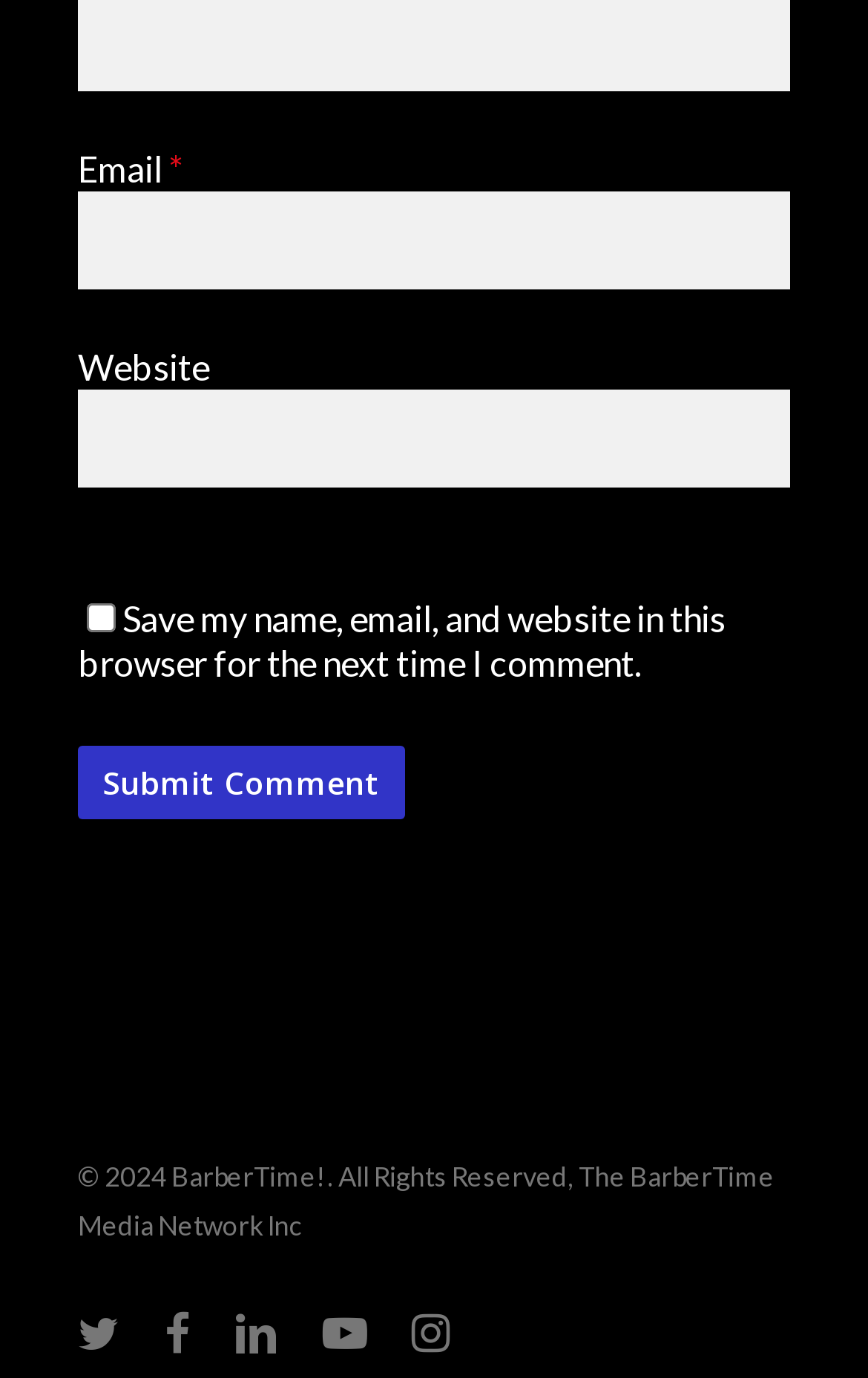Given the element description "parent_node: Website name="url"" in the screenshot, predict the bounding box coordinates of that UI element.

[0.09, 0.282, 0.91, 0.353]